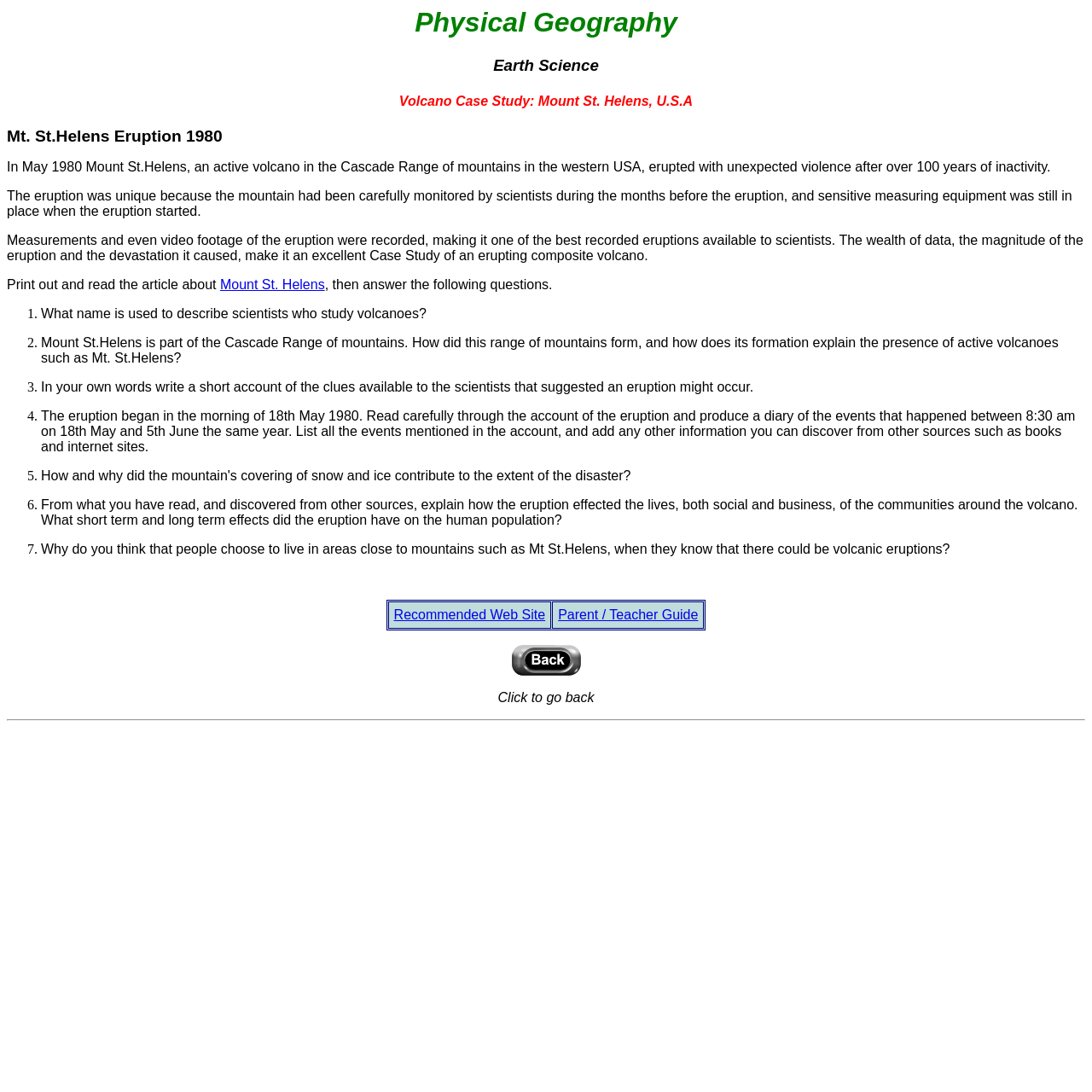Answer the question below in one word or phrase:
What is the range of mountains where Mount St. Helens is located?

Cascade Range